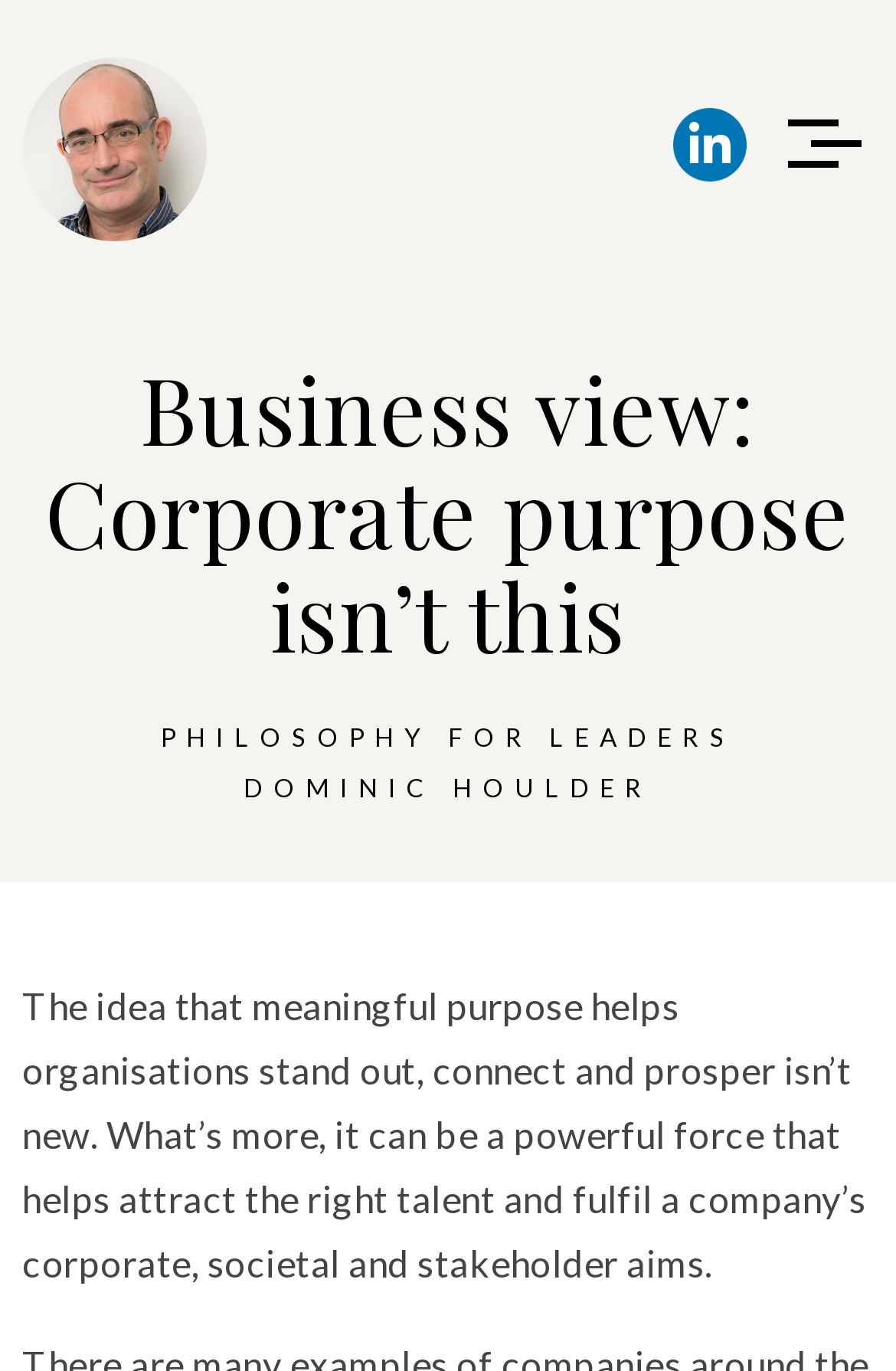Generate a thorough explanation of the webpage's elements.

The webpage features a prominent image of Dominic Houlder, positioned at the top-left corner of the page. To the top-right, there is a LinkedIn icon with a link to the platform. 

Below the image, a heading reads "Business view: Corporate purpose isn’t this", spanning almost the entire width of the page. 

Underneath the heading, there are two links: "PHILOSOPHY FOR LEADERS" and "DOMINIC HOULDER", positioned side by side, with the former on the left and the latter on the right. 

A block of text follows, occupying most of the lower section of the page. The text discusses the concept of meaningful purpose in organizations, its benefits, and its role in attracting talent and fulfilling corporate, societal, and stakeholder aims.